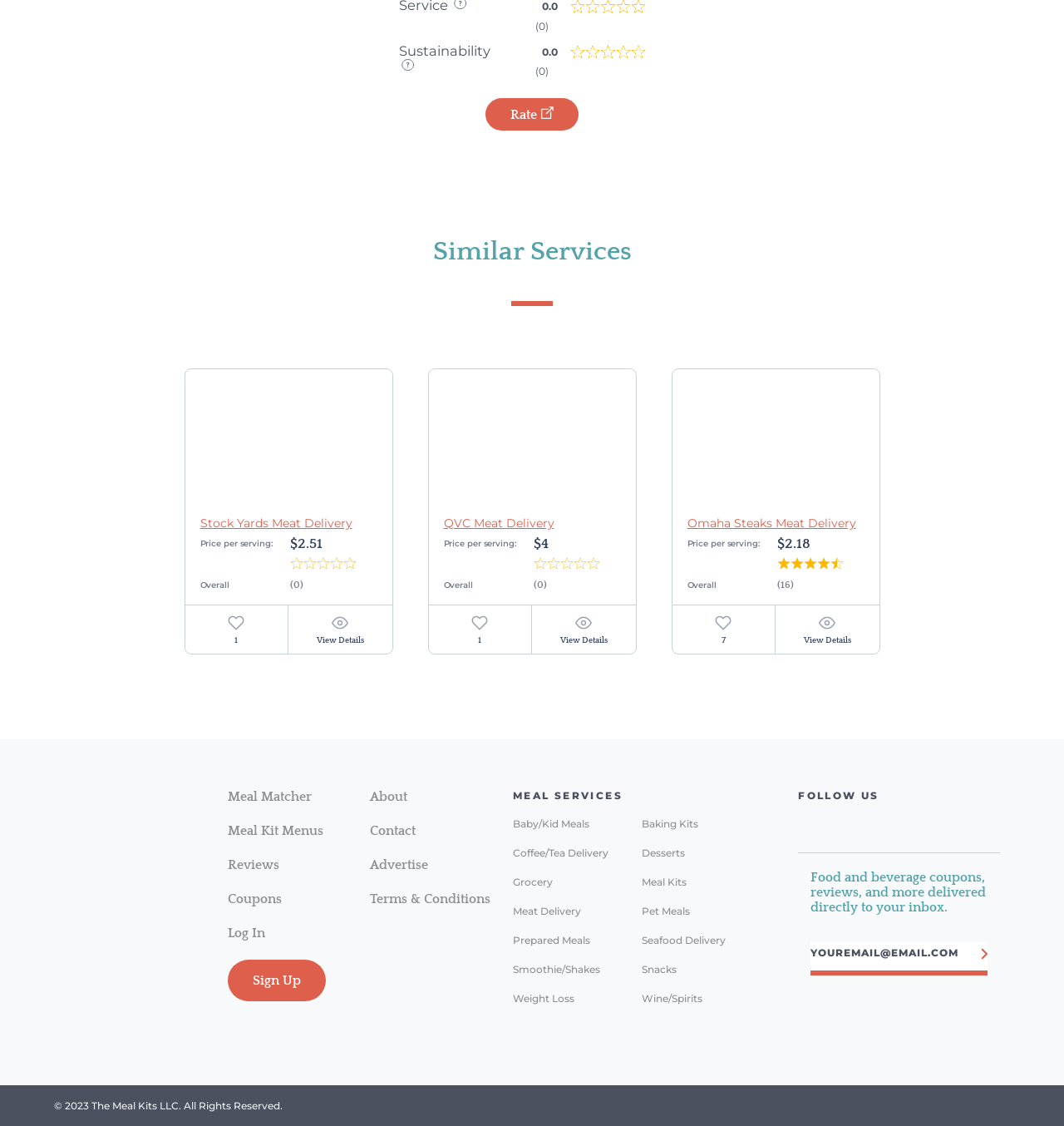Identify the bounding box coordinates of the area that should be clicked in order to complete the given instruction: "Log In". The bounding box coordinates should be four float numbers between 0 and 1, i.e., [left, top, right, bottom].

[0.214, 0.822, 0.249, 0.836]